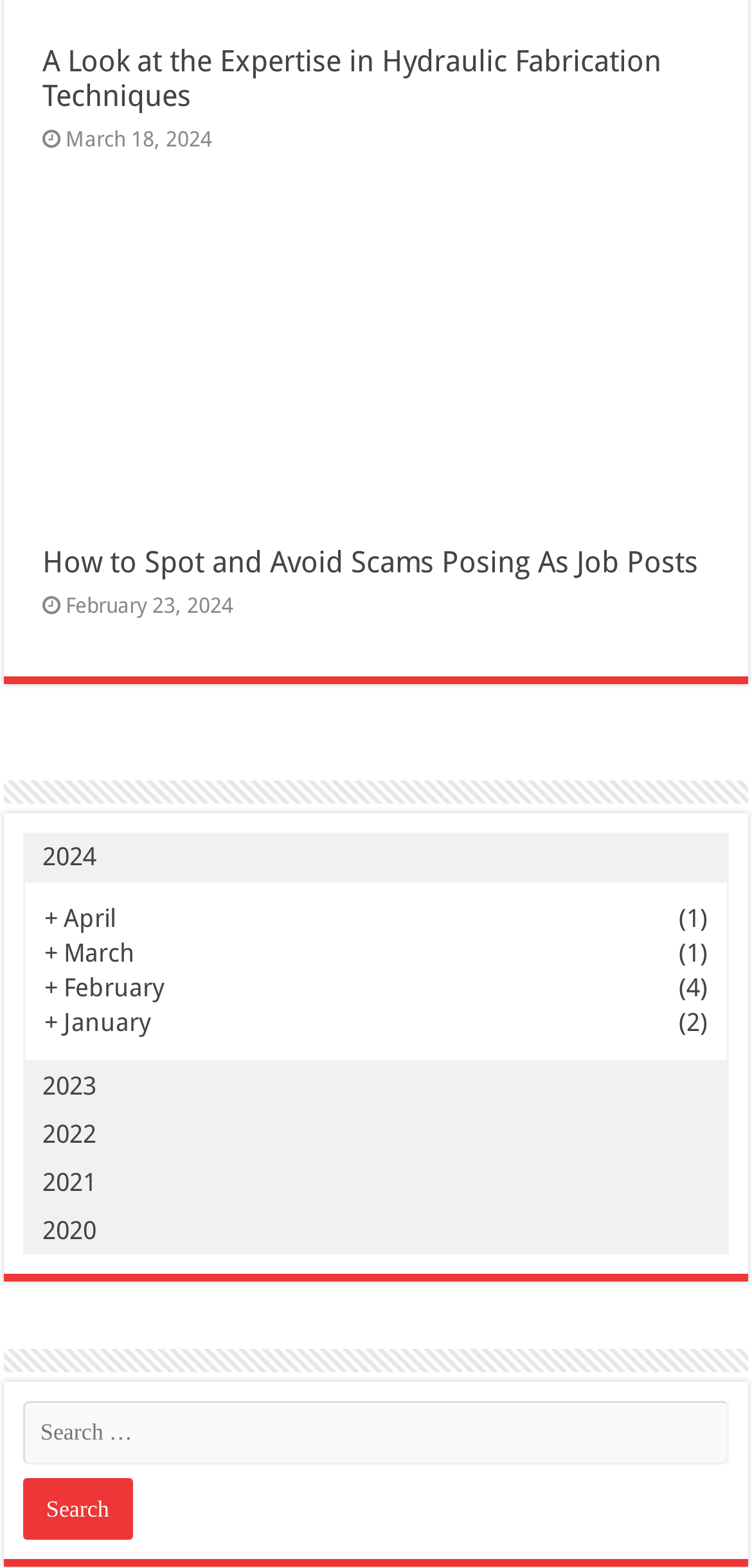Please respond to the question using a single word or phrase:
How many months are listed under the '2024' section?

4